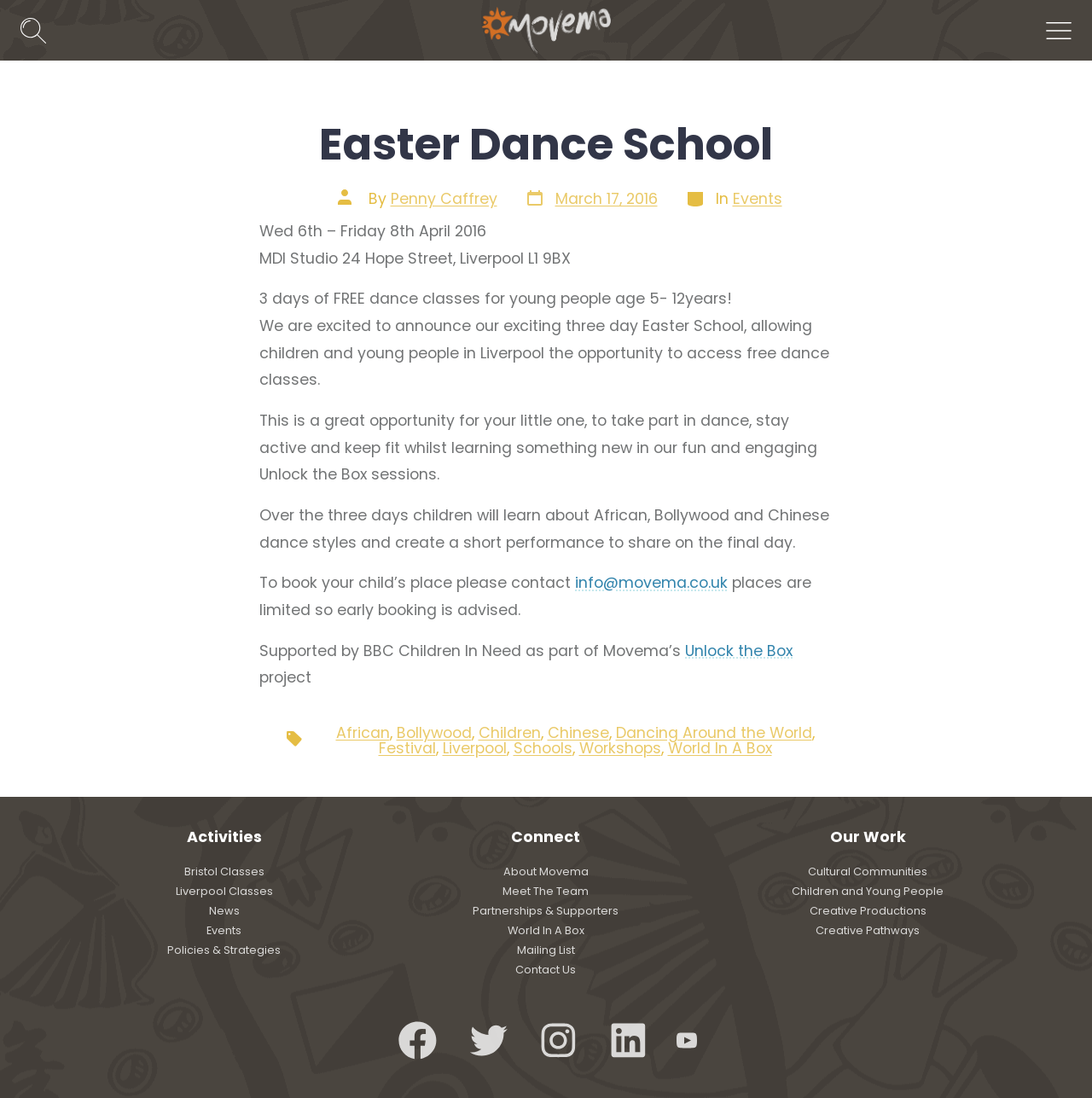What is the project supported by?
Give a detailed and exhaustive answer to the question.

The webpage mentions 'Supported by BBC Children In Need as part of Movema’s project' which indicates that the project is supported by BBC Children In Need.